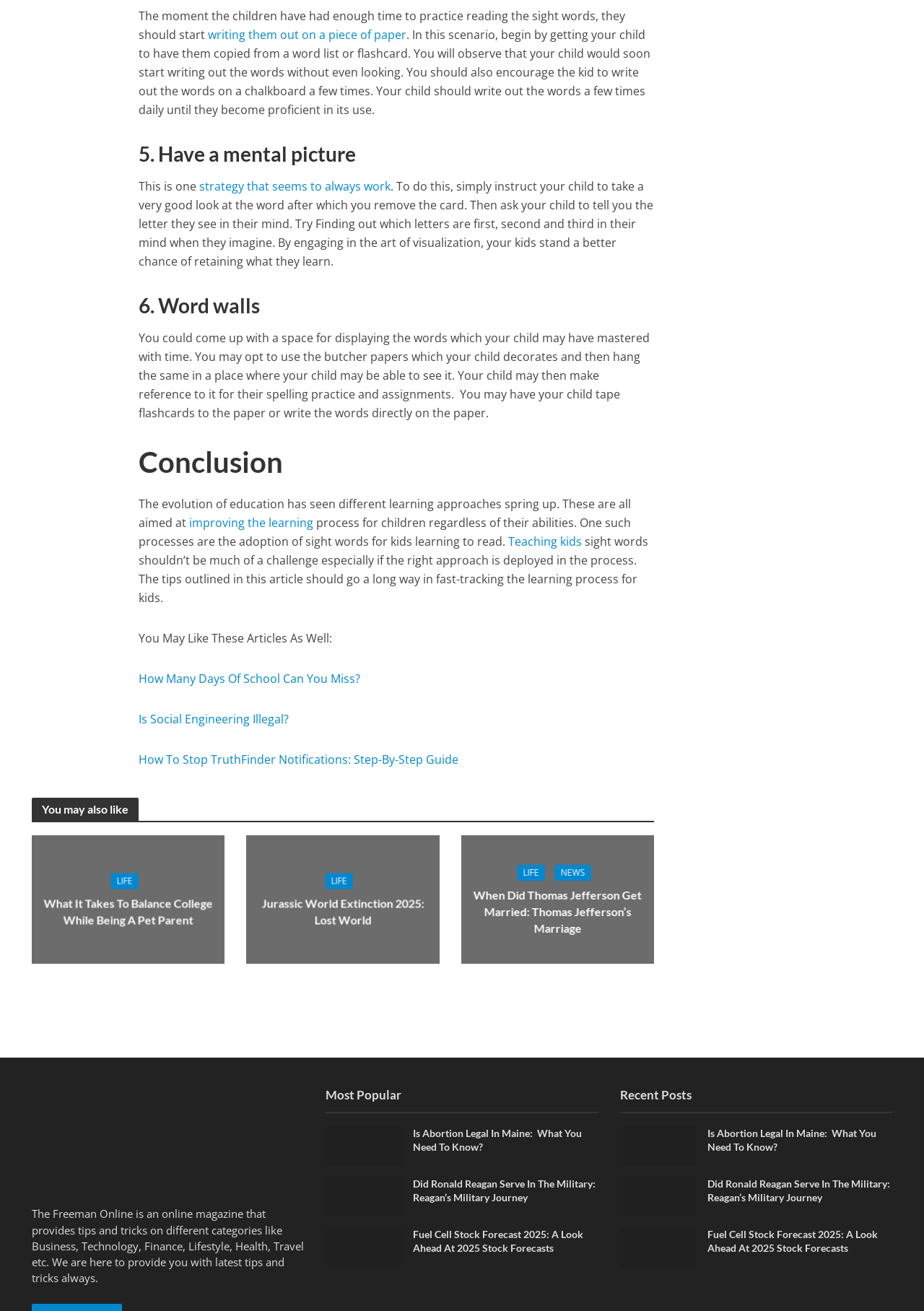Using the provided element description: "Is Social Engineering Illegal?", identify the bounding box coordinates. The coordinates should be four floats between 0 and 1 in the order [left, top, right, bottom].

[0.15, 0.542, 0.313, 0.557]